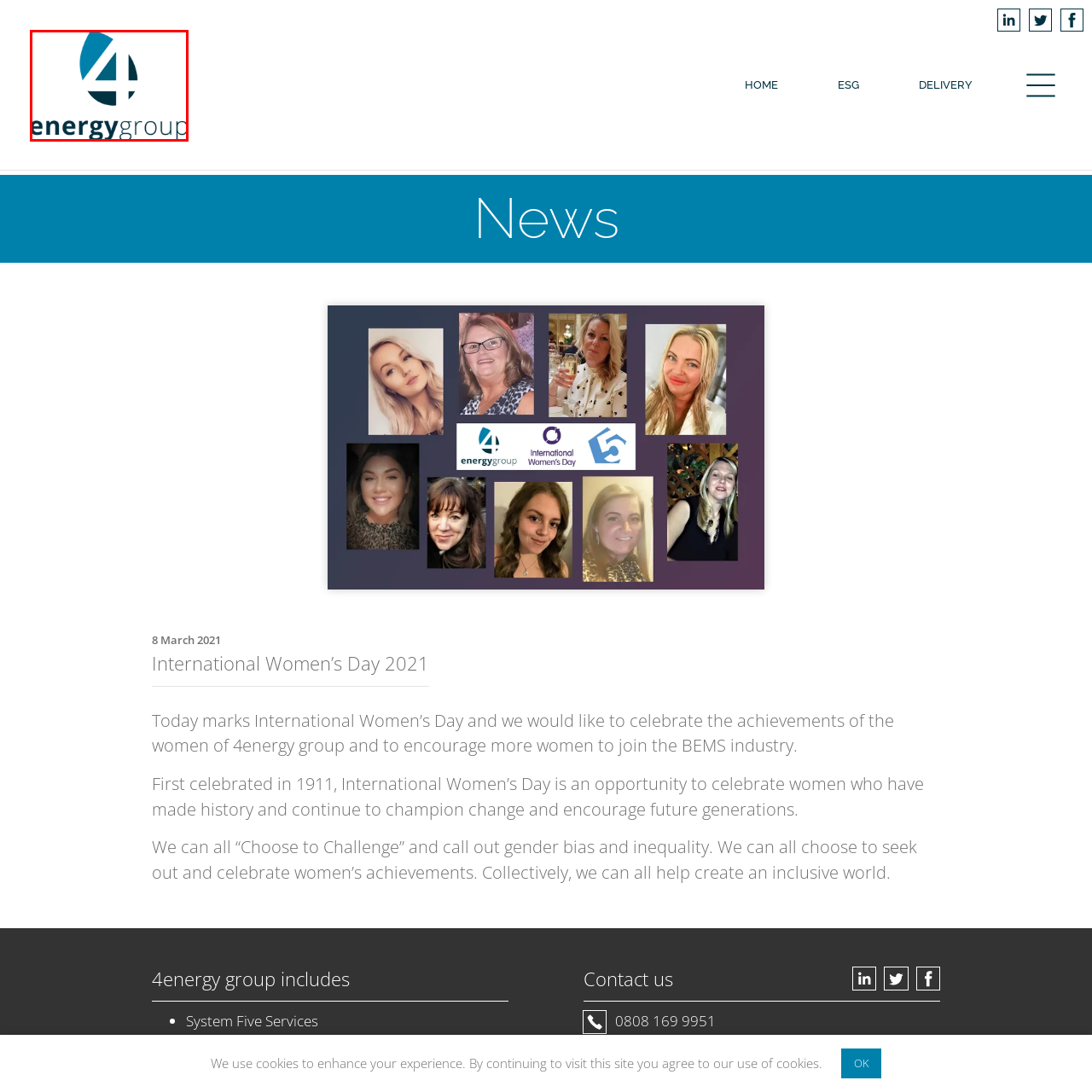Describe extensively the image that is situated inside the red border.

The image features the logo of "4energy group," which prominently showcases the name alongside a distinctly designed graphic symbol. The logo incorporates a combination of natural elements, represented through a leaf shape, and modern geometric forms. The color scheme consists of a vibrant teal and deep navy blue for a contemporary and professional look. This branding reflects the organization's commitment to energy solutions, sustainability, and innovation within the industry. The layout combines the numeric "4" with the word "energy" in a sleek font, followed by the term "group," emphasizing teamwork and collective expertise in energy-related services.